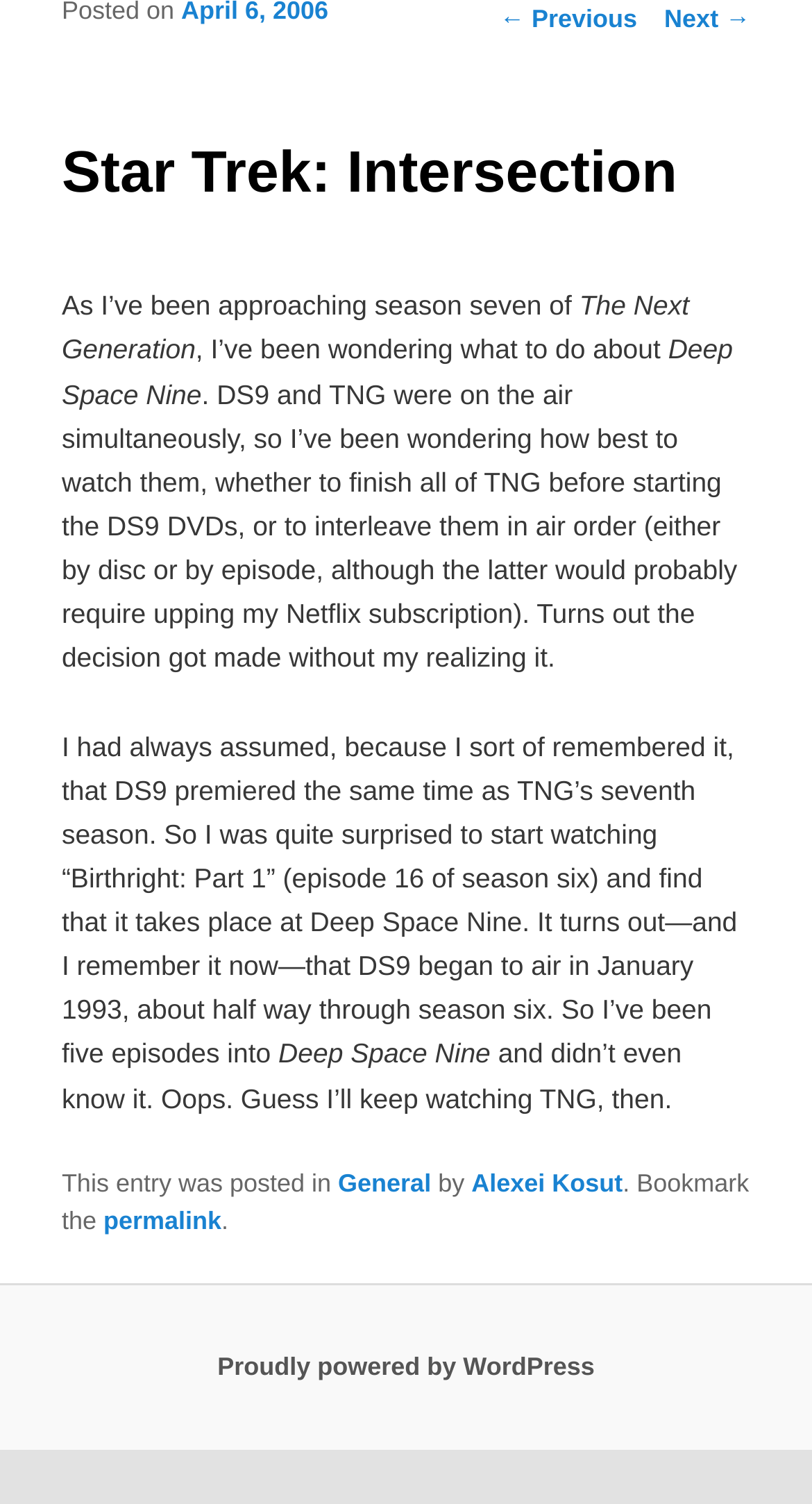Locate and provide the bounding box coordinates for the HTML element that matches this description: "Proudly powered by WordPress".

[0.268, 0.899, 0.732, 0.919]